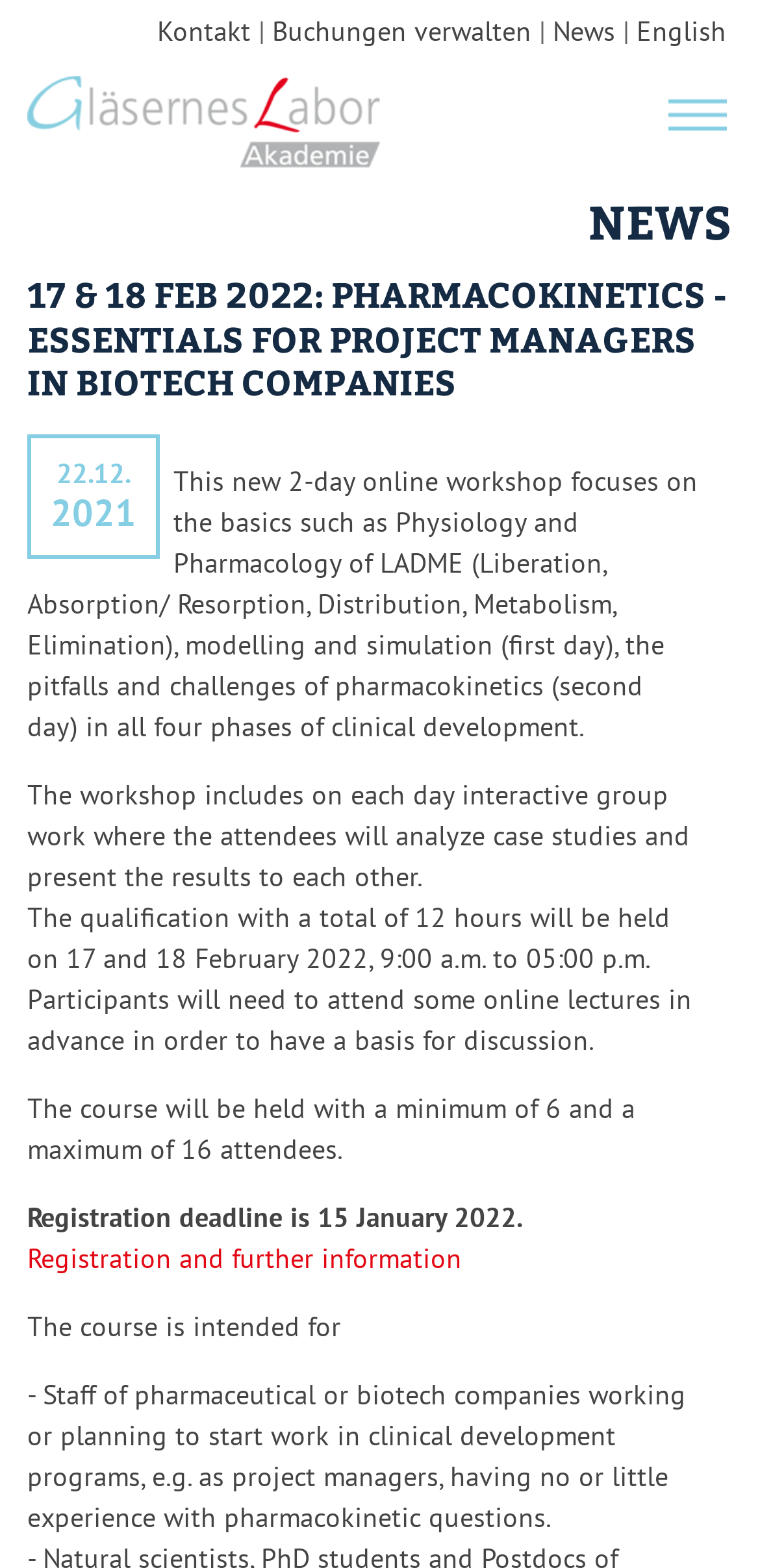What is the deadline for registration?
Based on the image, answer the question with a single word or brief phrase.

15 January 2022